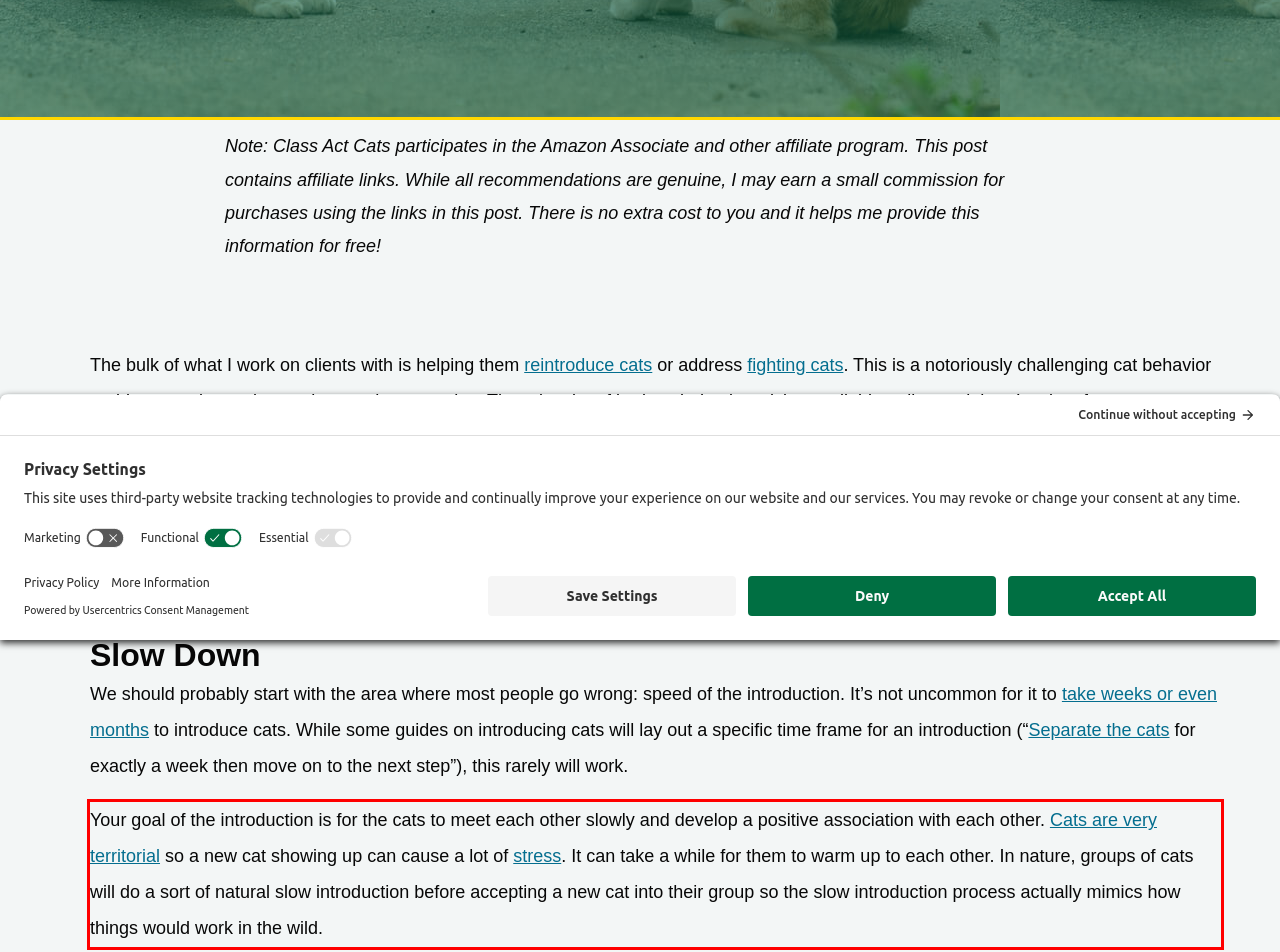Review the screenshot of the webpage and recognize the text inside the red rectangle bounding box. Provide the extracted text content.

Your goal of the introduction is for the cats to meet each other slowly and develop a positive association with each other. Cats are very territorial so a new cat showing up can cause a lot of stress. It can take a while for them to warm up to each other. In nature, groups of cats will do a sort of natural slow introduction before accepting a new cat into their group so the slow introduction process actually mimics how things would work in the wild.